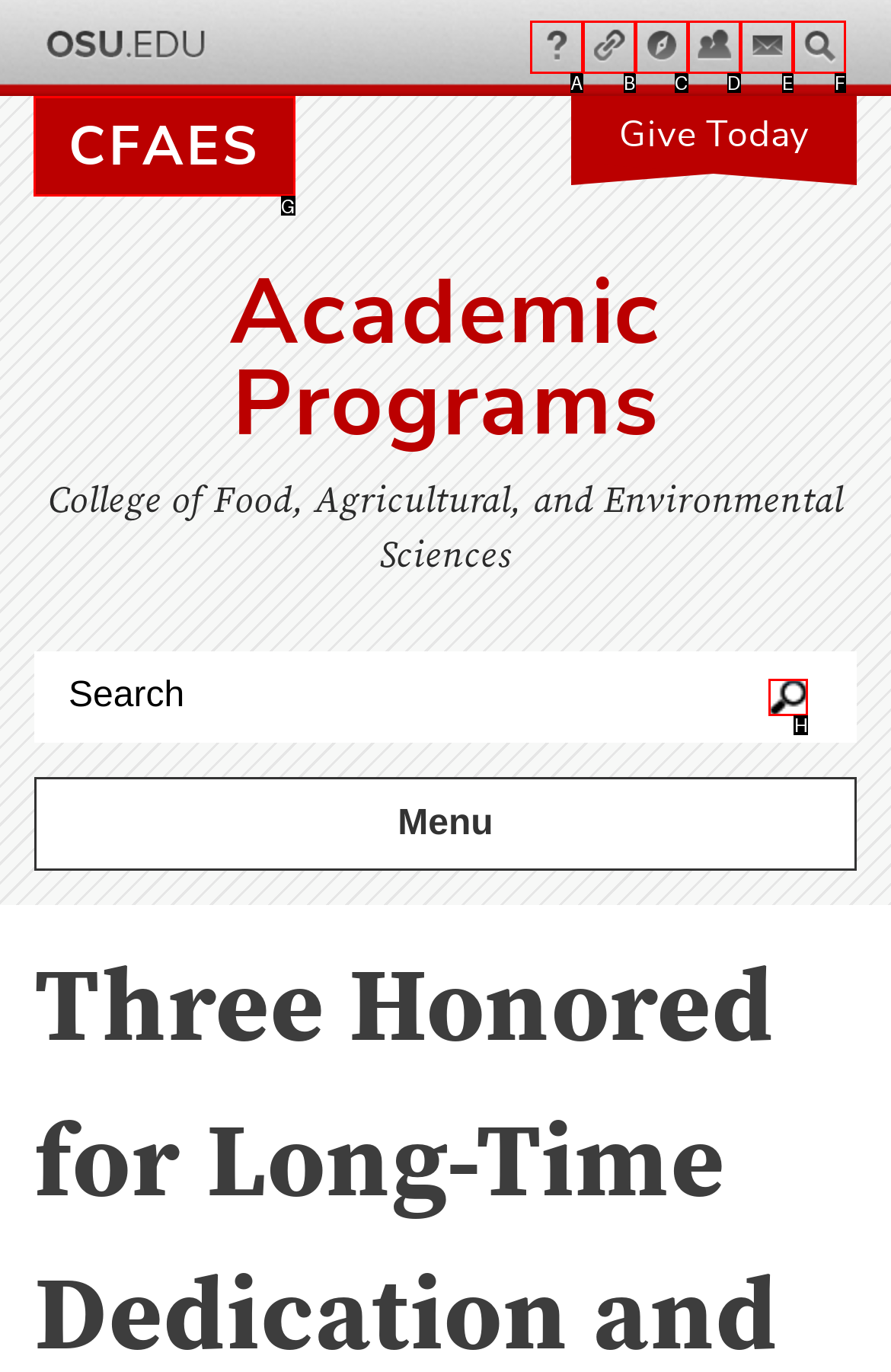Determine the letter of the UI element I should click on to complete the task: go to the CFAES page from the provided choices in the screenshot.

G